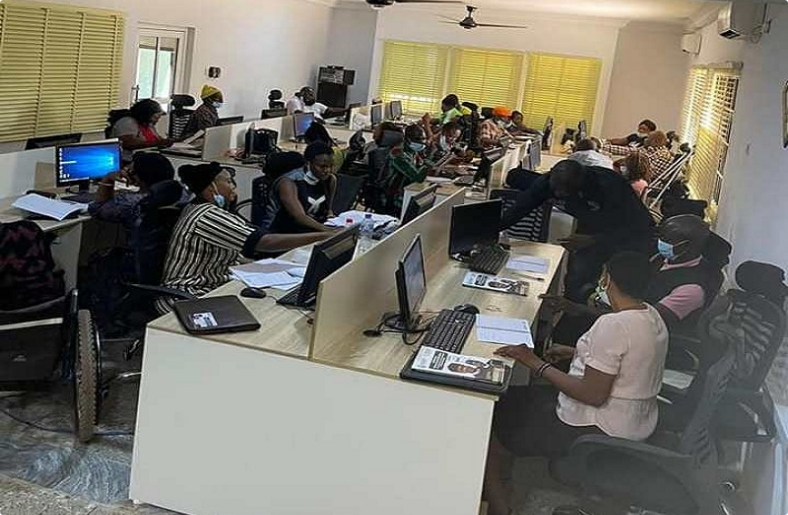Carefully observe the image and respond to the question with a detailed answer:
Which government ministry oversees the broader initiative?

The caption states that the training is part of a broader initiative 'overseen by the Federal Ministry of Communications and Digital Economy', indicating the ministry's role in promoting digital inclusion.